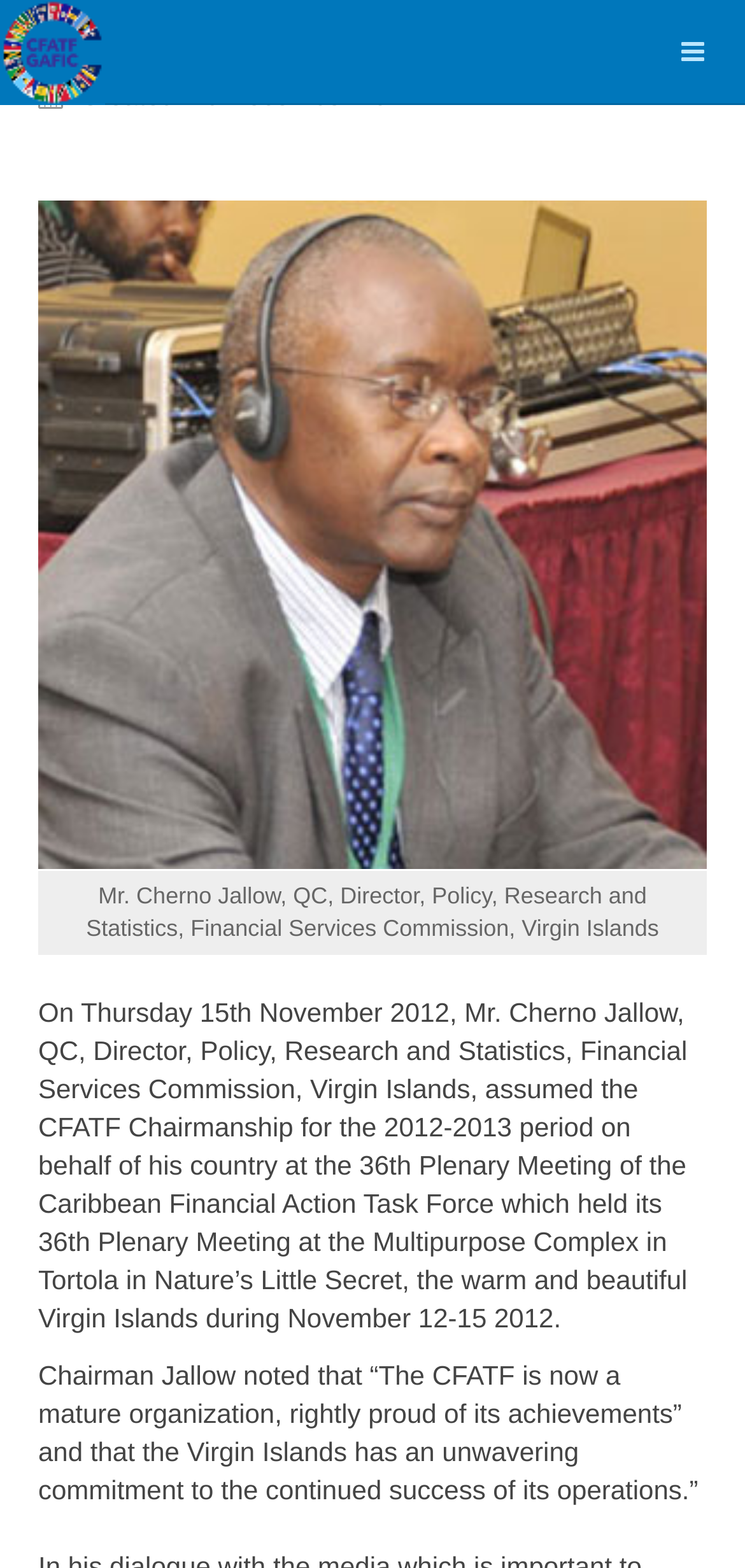Use a single word or phrase to answer the following:
Who assumed the CFATF Chairmanship?

Mr. Cherno Jallow